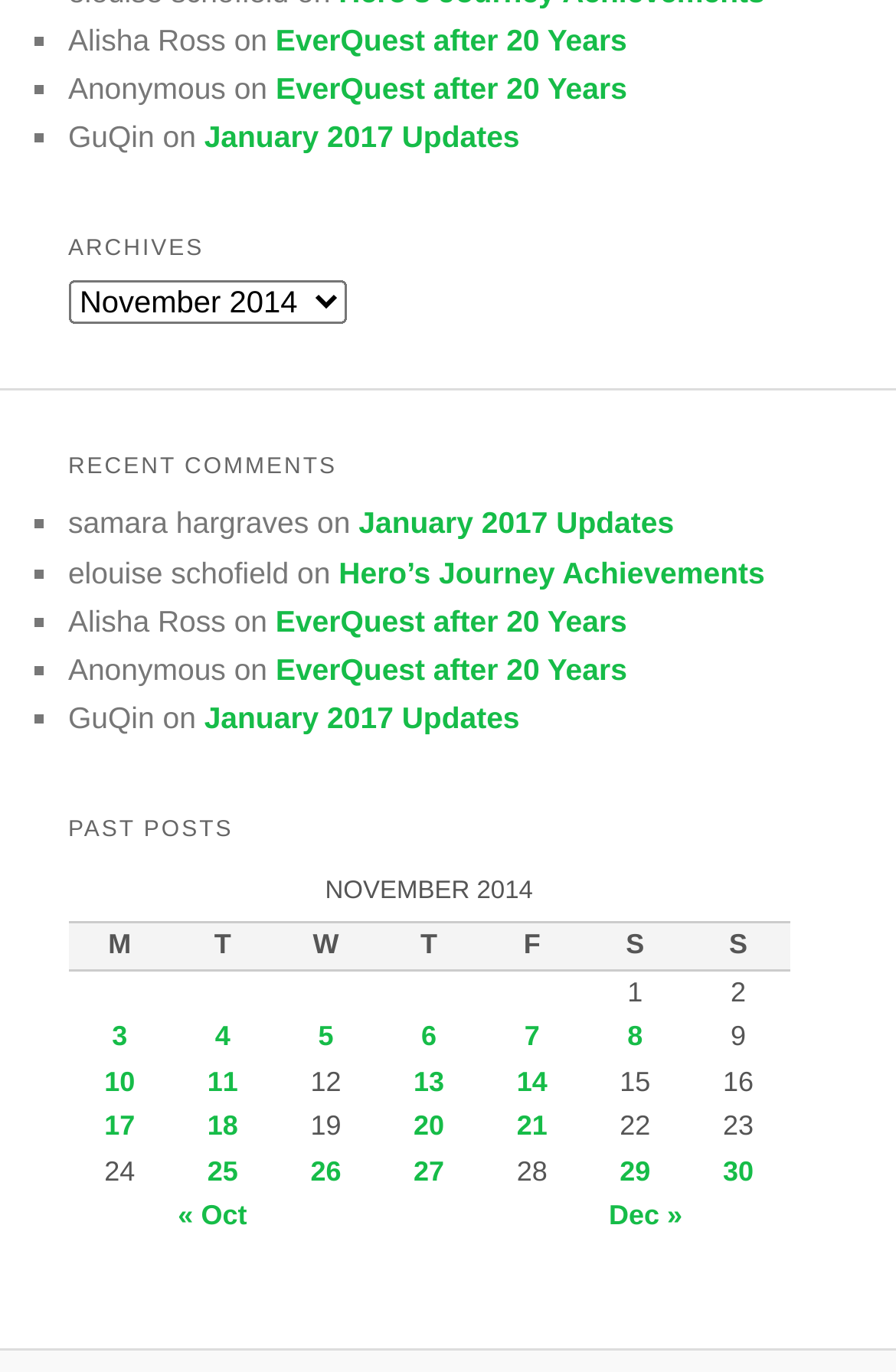Find the bounding box coordinates for the HTML element described as: "January 2017 Updates". The coordinates should consist of four float values between 0 and 1, i.e., [left, top, right, bottom].

[0.4, 0.369, 0.752, 0.394]